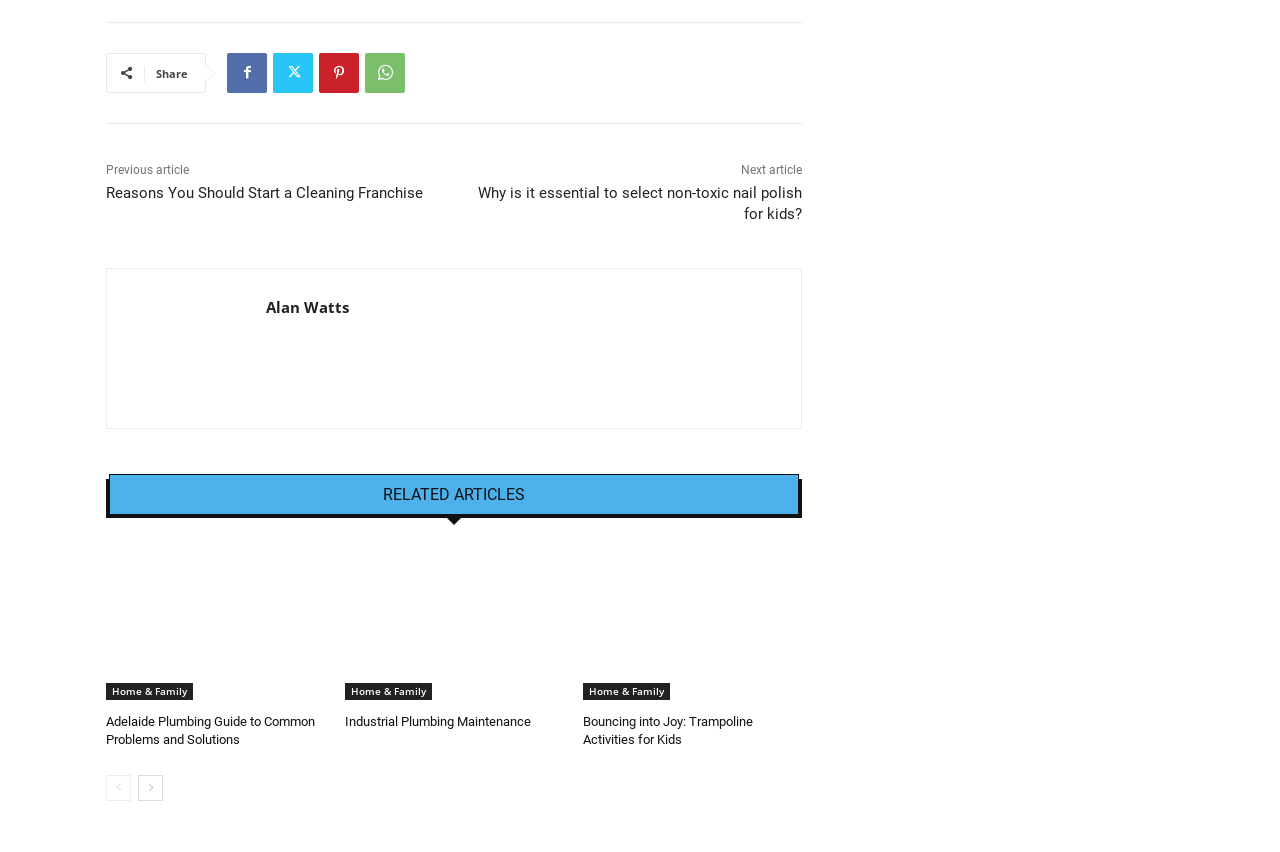Highlight the bounding box coordinates of the element you need to click to perform the following instruction: "Learn more about Alan Watts."

[0.1, 0.34, 0.191, 0.477]